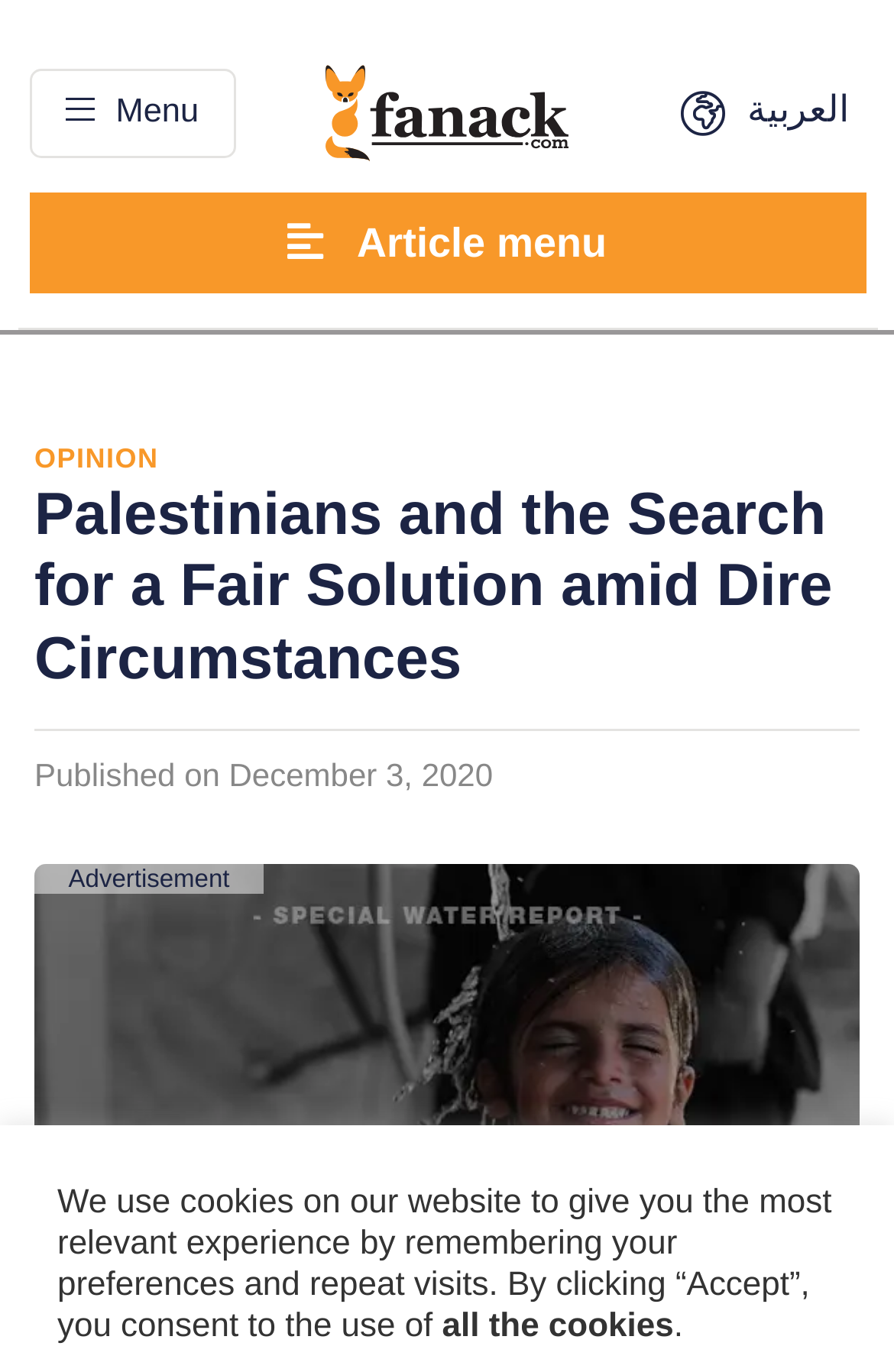What is the name of the logo?
Refer to the image and give a detailed answer to the question.

I found an image element with the text 'Fanack Logo' which is located on the top left of the webpage, so I conclude that the name of the logo is Fanack Logo.